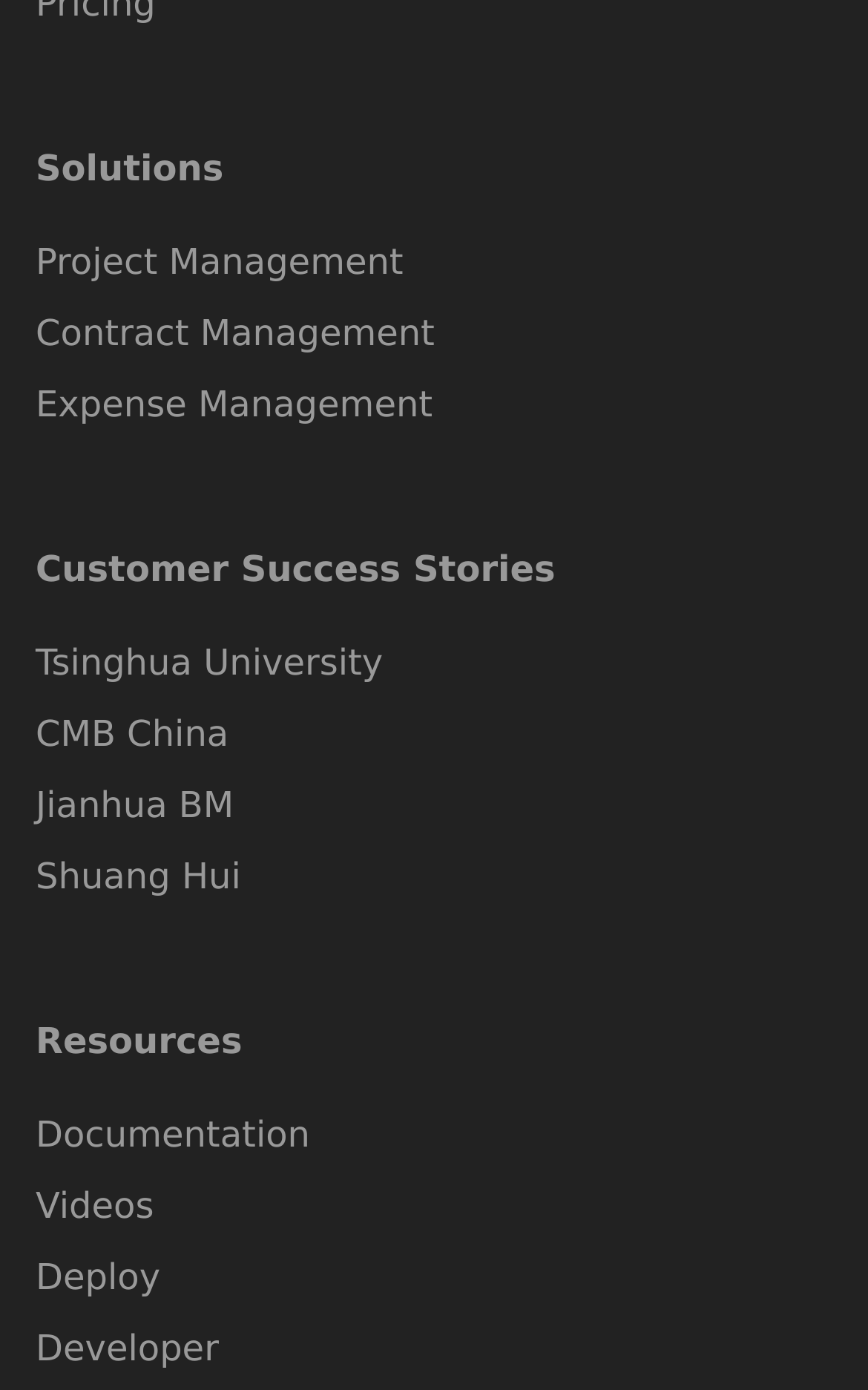What is the second type of management solution?
Using the image as a reference, give an elaborate response to the question.

The second type of management solution is 'Contract Management' which is a link located below 'Project Management', indicated by its bounding box coordinates [0.041, 0.215, 0.959, 0.266].